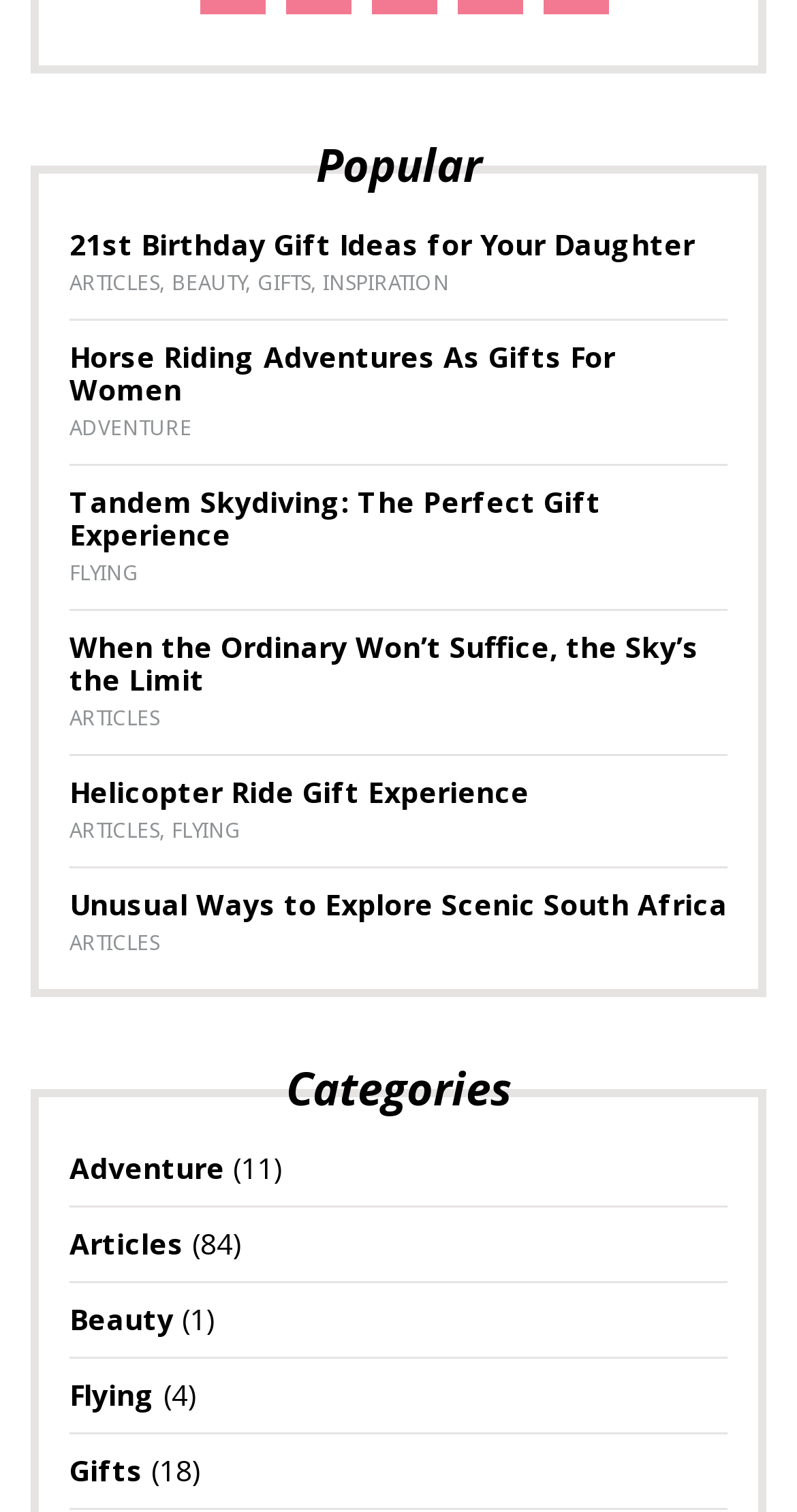What is the category with the most articles?
Please respond to the question with as much detail as possible.

Under the 'Categories' heading, the 'Articles' category is listed with '(84)' in parentheses, indicating that it has the most articles among all categories.